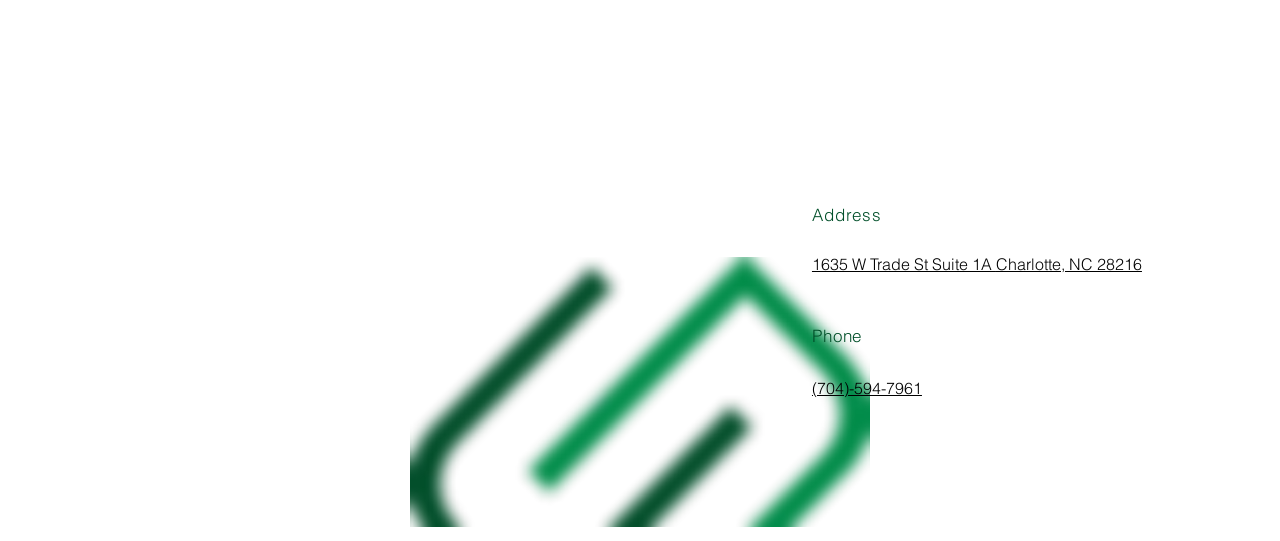What is the text above the 'Articles' link?
Please utilize the information in the image to give a detailed response to the question.

I found the text above the 'Articles' link by looking at the static text element with the text '|' which is located above the 'Articles' link element.